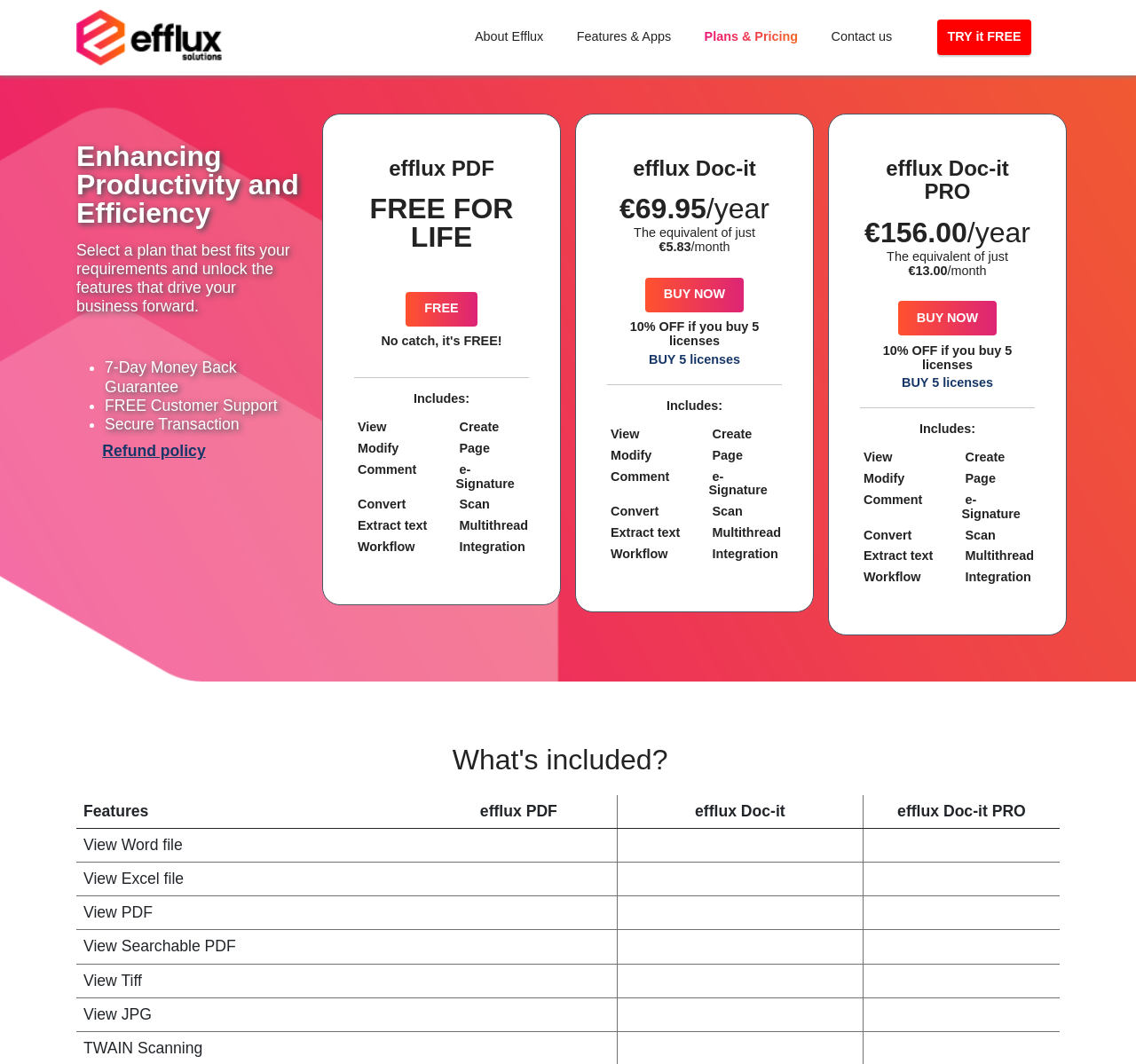What is the 7-Day Money Back Guarantee?
Using the image, respond with a single word or phrase.

A refund policy